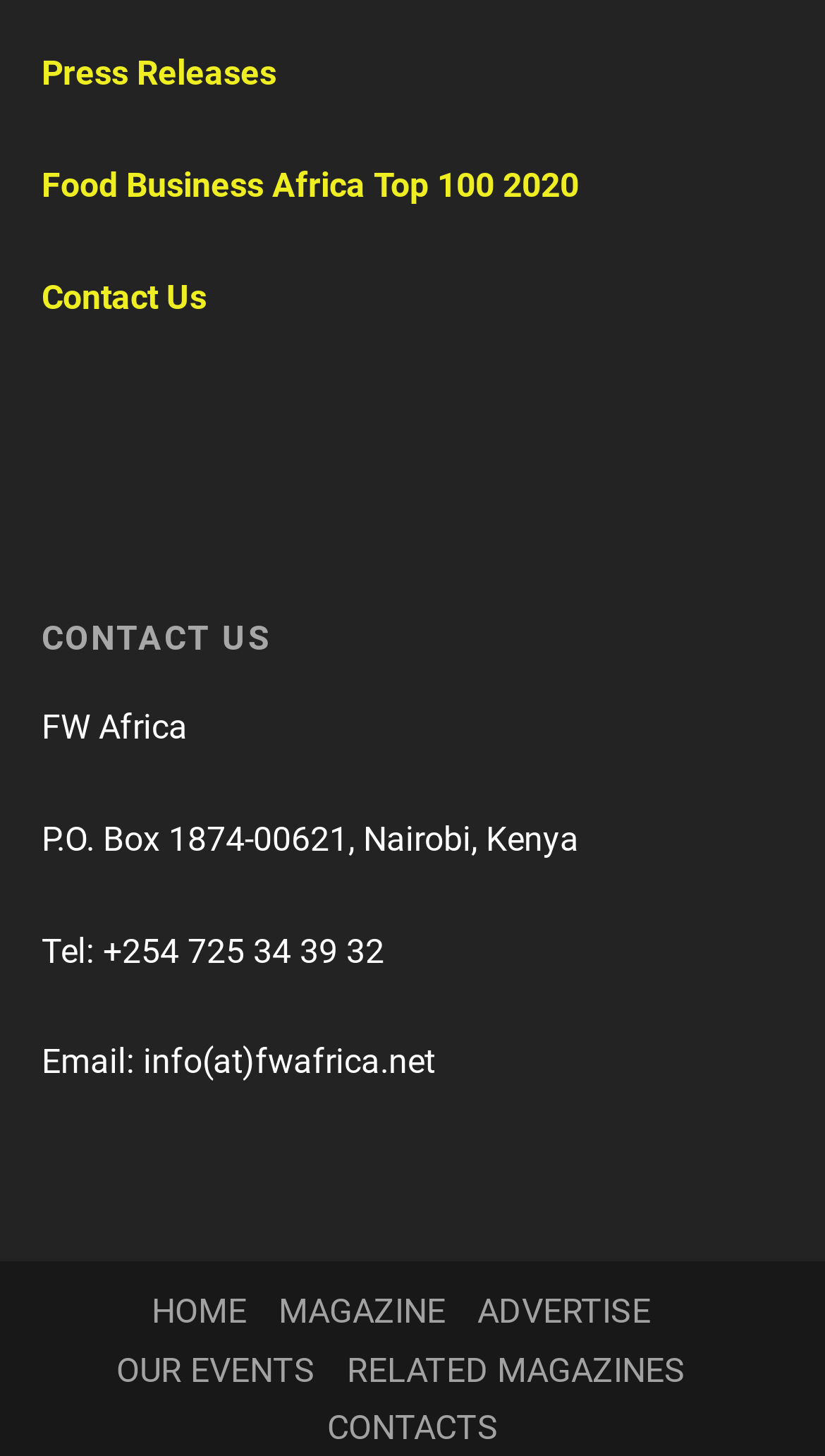From the webpage screenshot, predict the bounding box coordinates (top-left x, top-left y, bottom-right x, bottom-right y) for the UI element described here: OUR EVENTS

[0.141, 0.927, 0.382, 0.954]